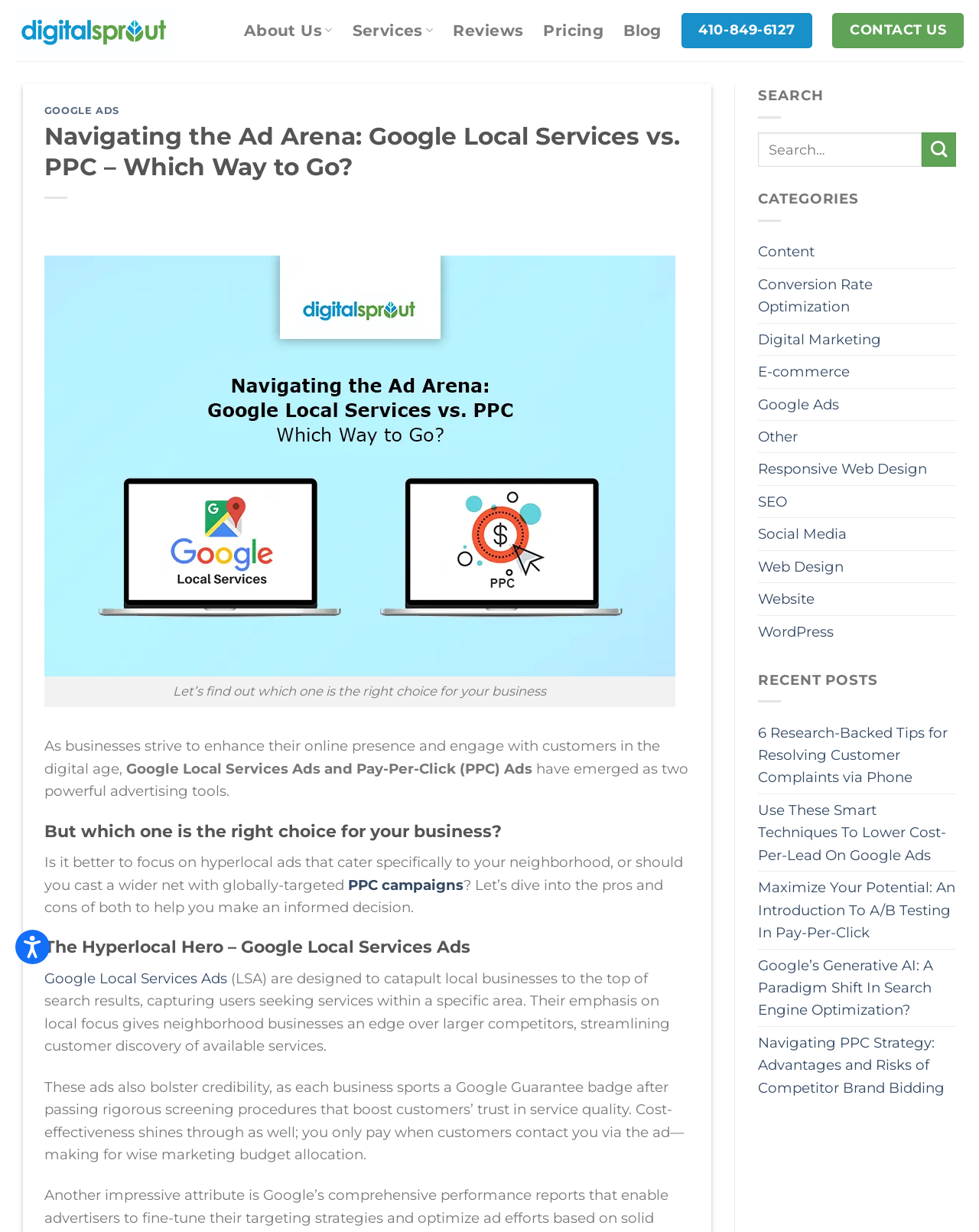What is the purpose of the search box on the webpage?
Please answer the question with a detailed response using the information from the screenshot.

The search box on the webpage allows users to search for specific content, such as blog posts or articles, within the website.